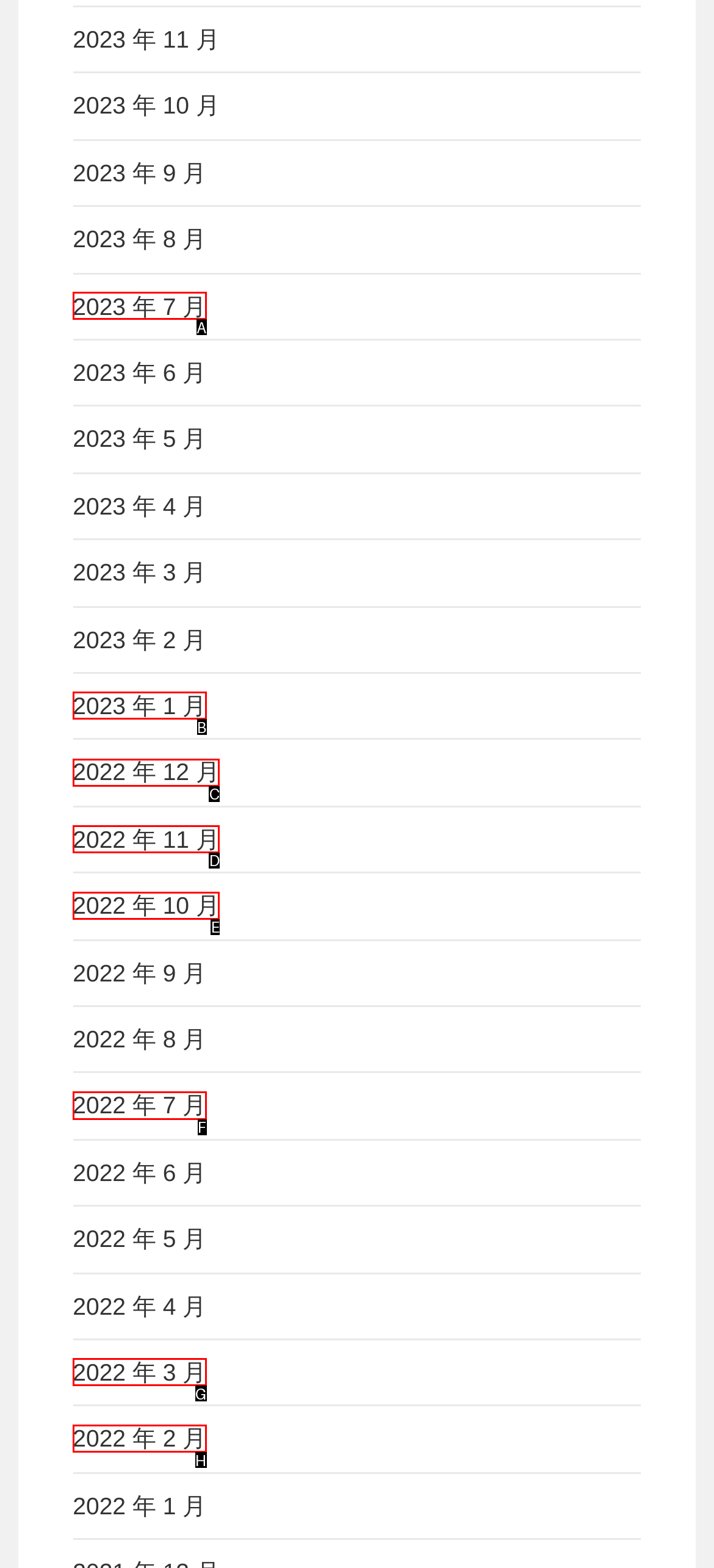Select the correct UI element to complete the task: register for daftar slot88
Please provide the letter of the chosen option.

None